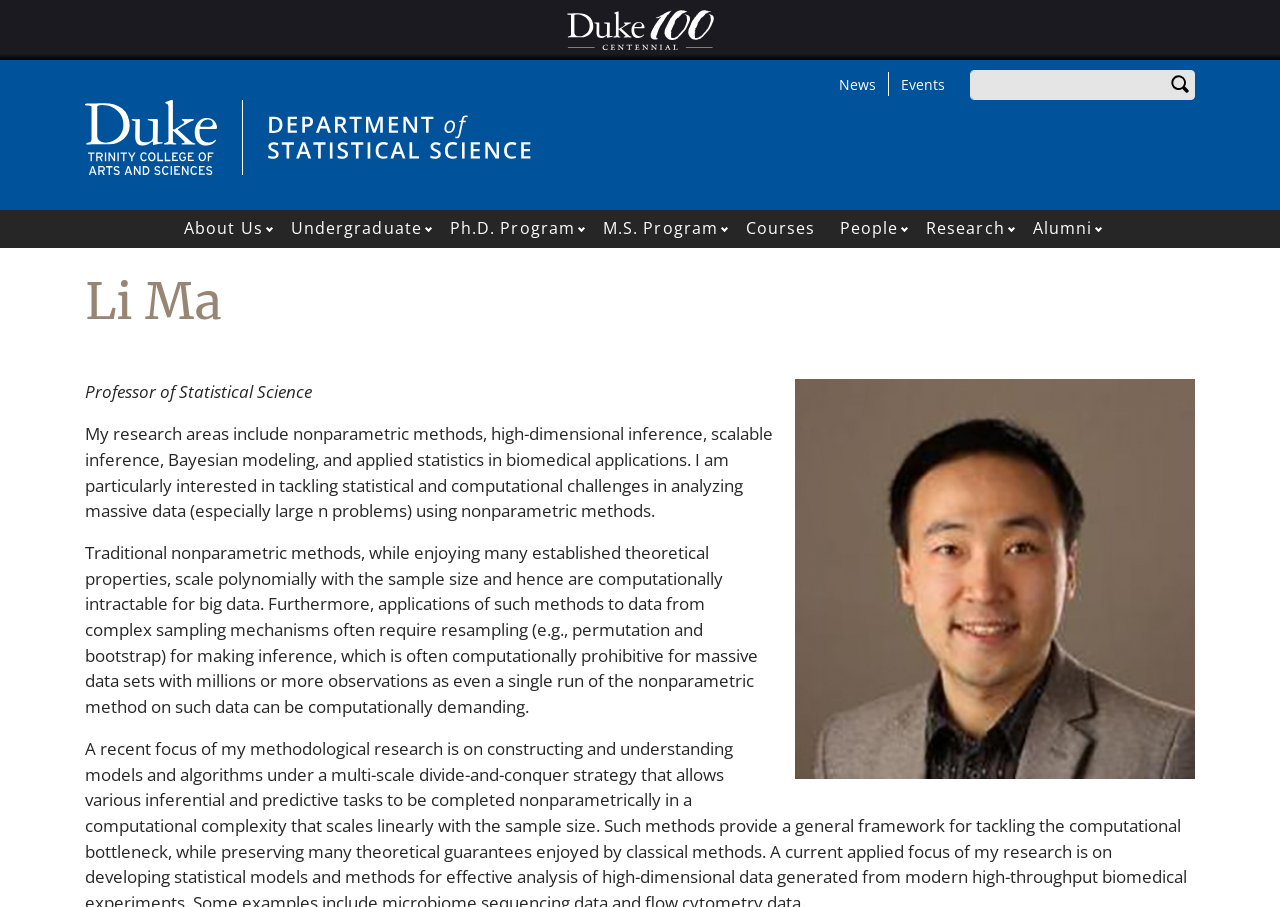Create a full and detailed caption for the entire webpage.

The webpage is about Li Ma, a Professor of Statistical Science. At the top left corner, there is a link to skip to the main content. Next to it, there is a Duke 100 Centennial logo, which is an image. 

Below the logo, there is a site header that spans the entire width of the page. Within the header, there is a search box on the right side with a button labeled "Search". On the left side, there is a secondary menu with links to "News" and "Events". 

Below the site header, there is a main menu that also spans the entire width of the page. The main menu has links to "About Us", "Undergraduate", "Ph.D. Program", "M.S. Program", "Courses", "People", "Research", and "Alumni". Each of these links has a corresponding button to open a submenu.

On the left side of the page, there is a section dedicated to Li Ma, with a heading that reads "Li Ma". Below the heading, there is a table with an image of Li Ma. Next to the image, there is a text that reads "Professor of Statistical Science". 

Below the image and the text, there are two paragraphs of text that describe Li Ma's research areas and interests. The first paragraph mentions nonparametric methods, high-dimensional inference, scalable inference, Bayesian modeling, and applied statistics in biomedical applications. The second paragraph explains the limitations of traditional nonparametric methods in handling big data and complex sampling mechanisms.